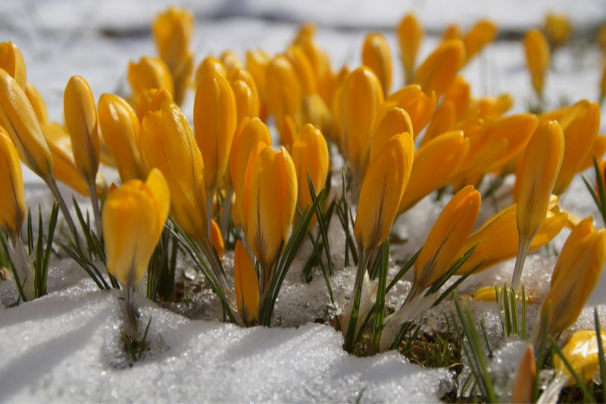Illustrate the image with a detailed caption.

The image captures a stunning array of vibrant yellow crocuses emerging from a blanket of snow, symbolizing the arrival of spring. With their bright petals reaching upward, these flowers contrast beautifully against the white snow, showcasing nature's resilience and beauty as the seasons change. The lush green grass peeks through the snow, adding to the scene's freshness. This captivating sight reminds viewers that even in the chill of late winter, life continues to thrive and heralds the promise of warmer days ahead.